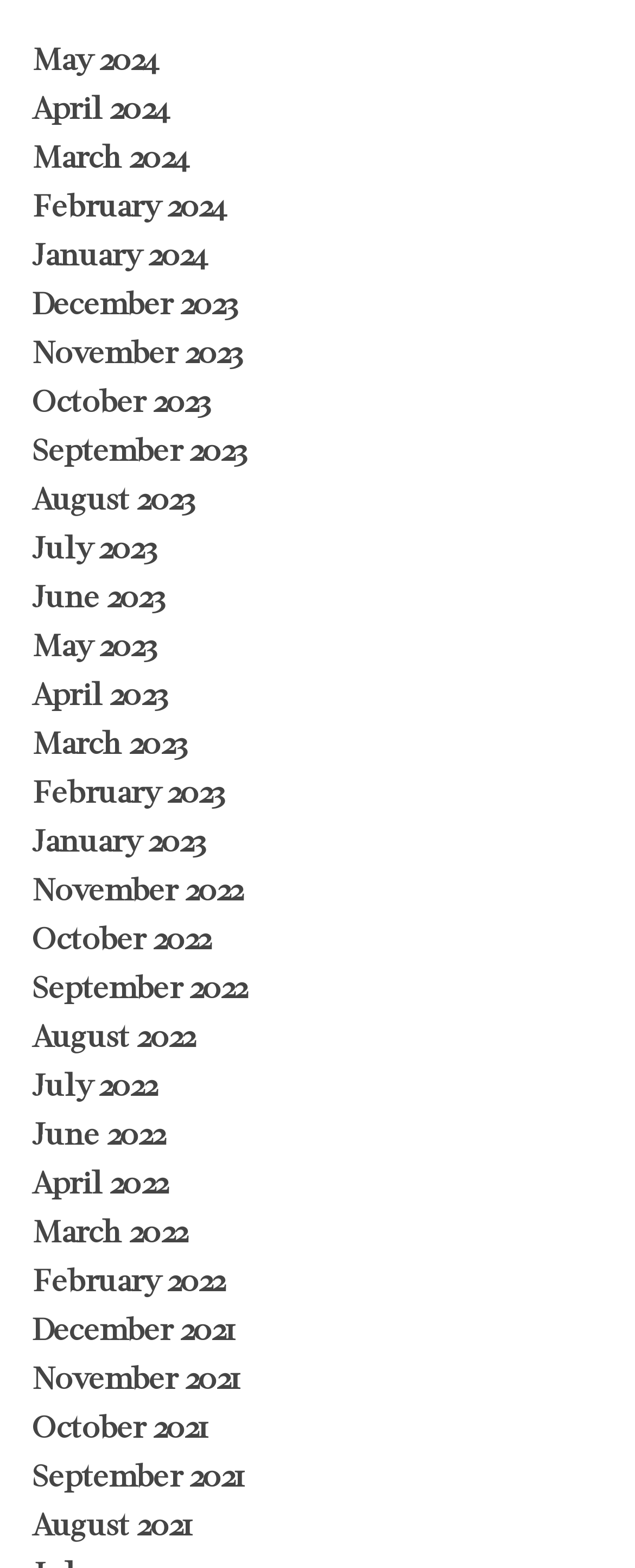What is the most recent month listed?
Using the image, give a concise answer in the form of a single word or short phrase.

May 2024